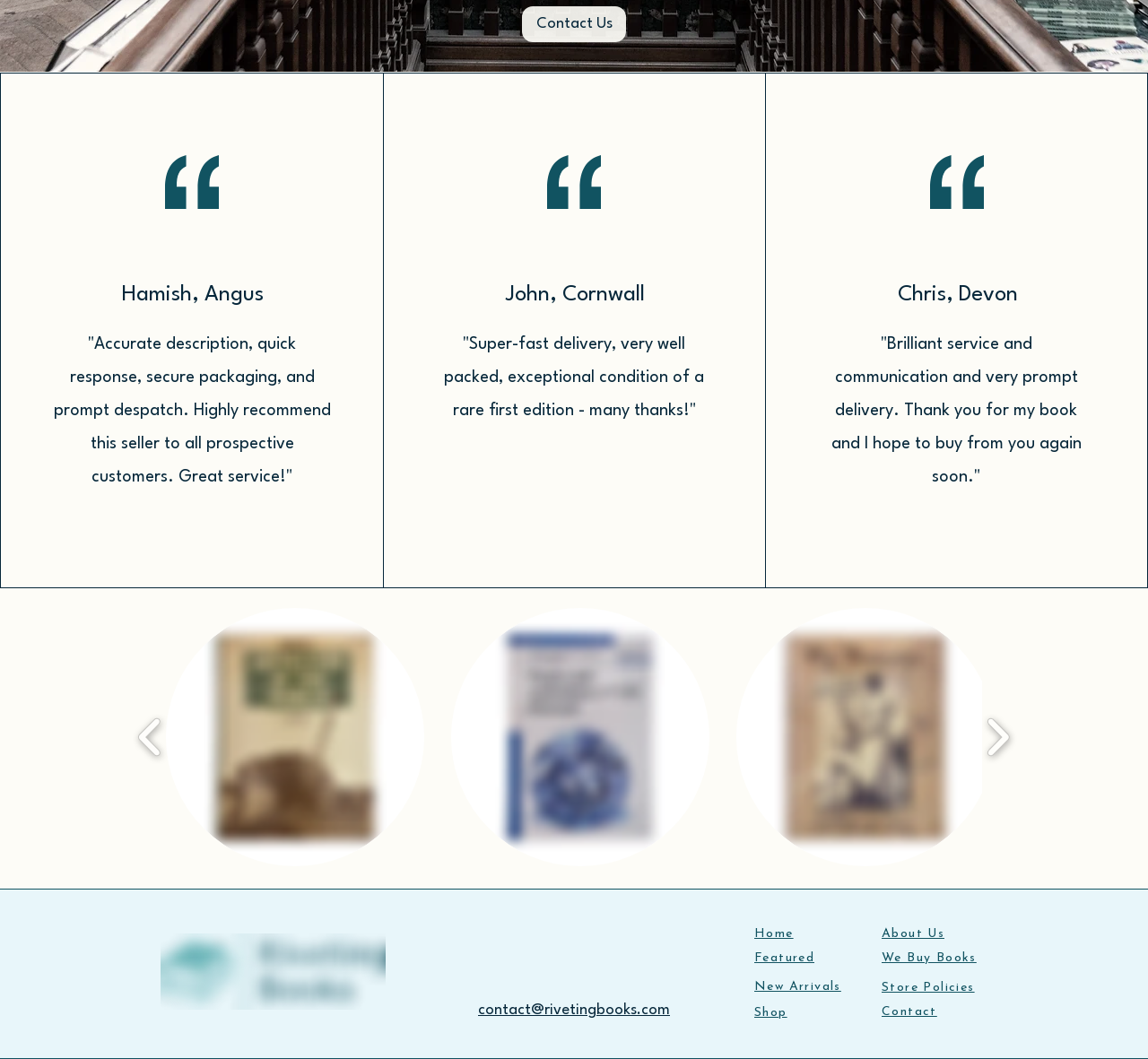Please determine the bounding box coordinates of the element to click on in order to accomplish the following task: "Learn about FISH LEGAL". Ensure the coordinates are four float numbers ranging from 0 to 1, i.e., [left, top, right, bottom].

None